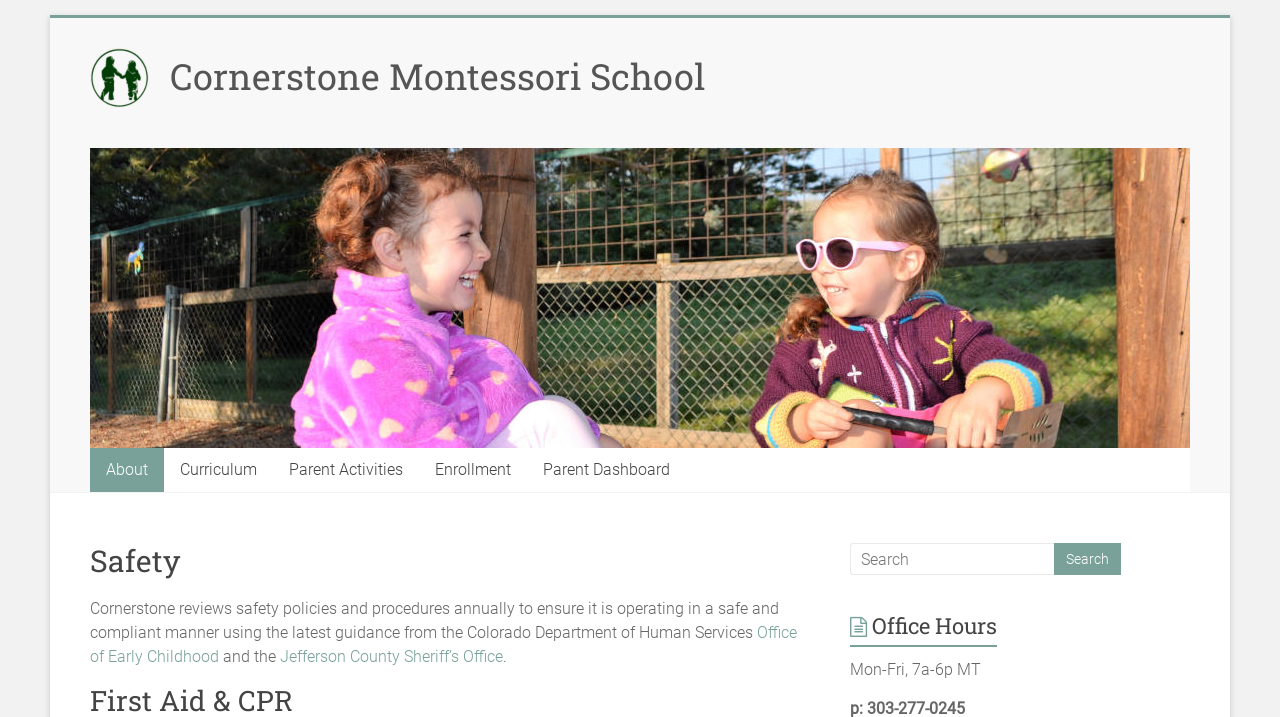Use a single word or phrase to respond to the question:
What is the name of the school?

Cornerstone Montessori School